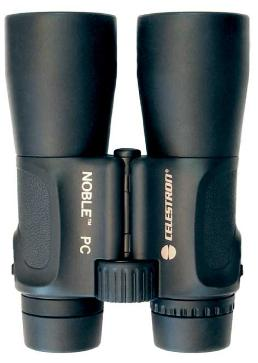What is the purpose of the central focusing mechanism?
Using the picture, provide a one-word or short phrase answer.

Easy adjustments